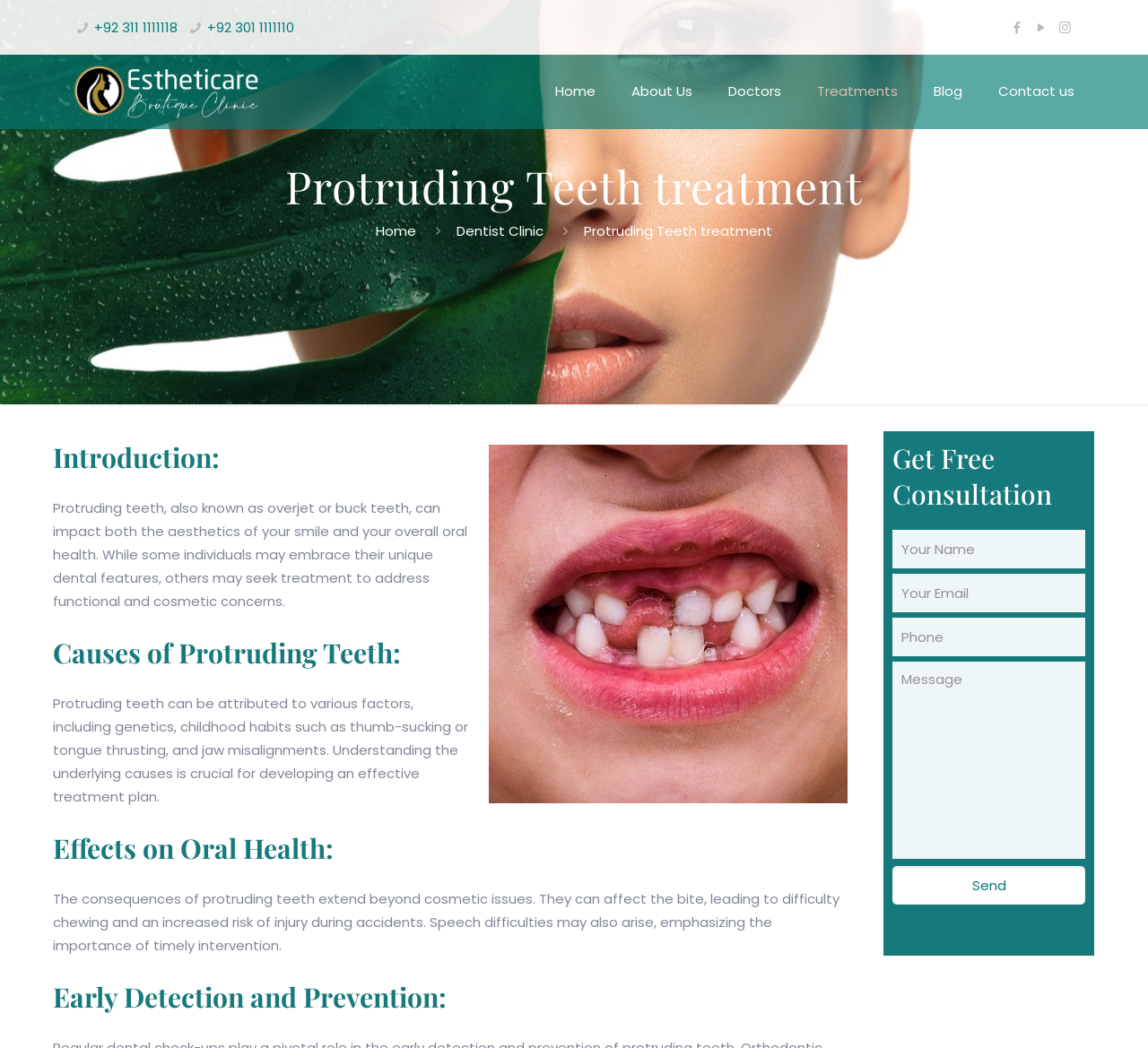Identify the first-level heading on the webpage and generate its text content.

Protruding Teeth treatment